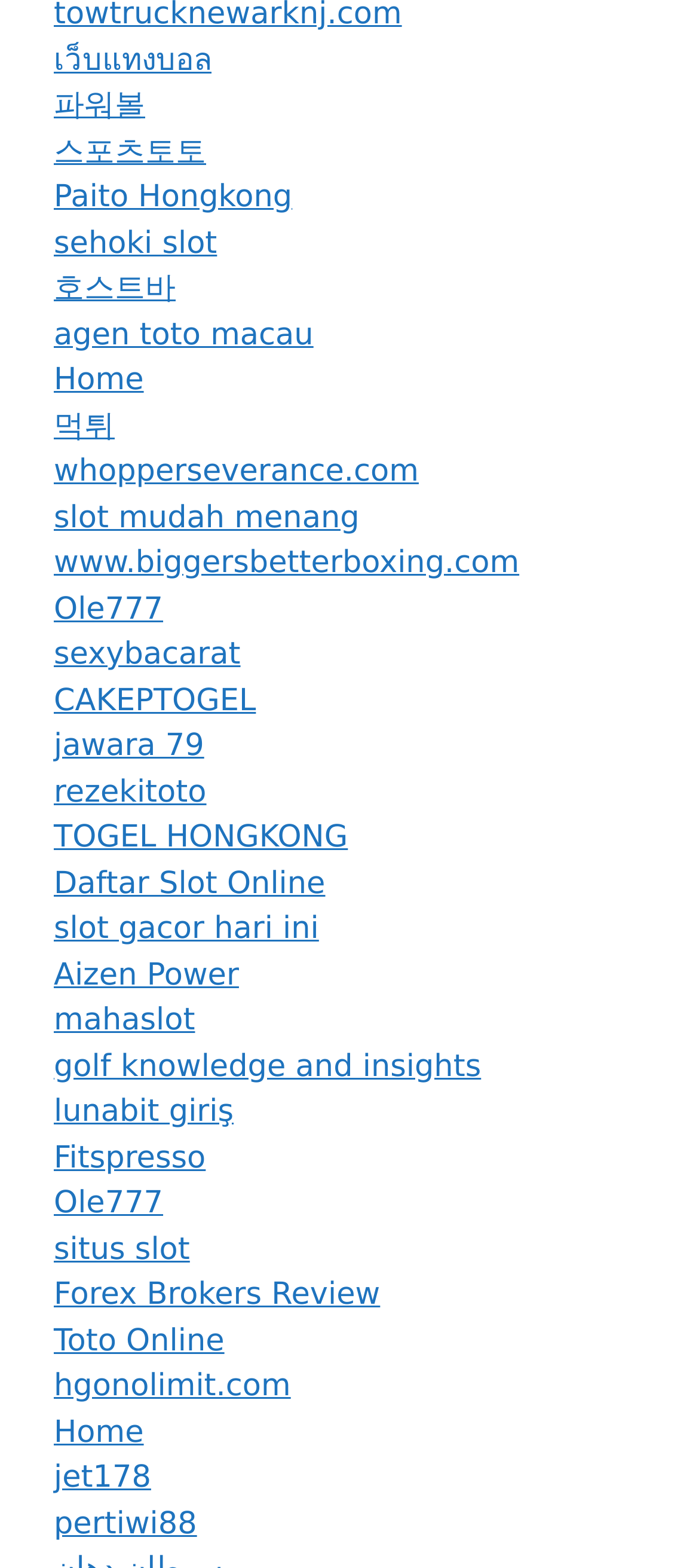Please identify the bounding box coordinates of the element on the webpage that should be clicked to follow this instruction: "Visit 파워볼 website". The bounding box coordinates should be given as four float numbers between 0 and 1, formatted as [left, top, right, bottom].

[0.077, 0.056, 0.208, 0.079]